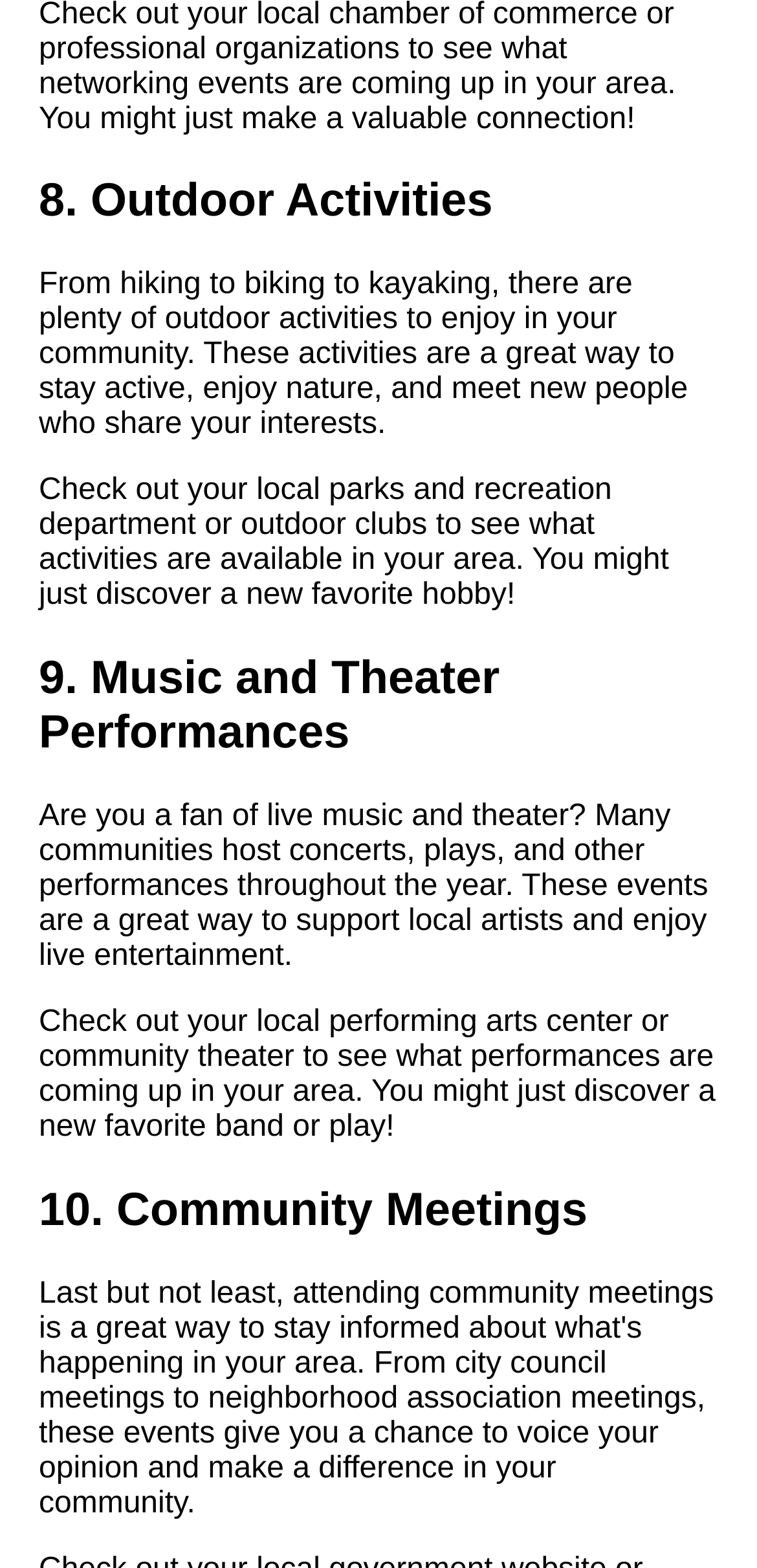Please locate the bounding box coordinates of the element that should be clicked to complete the given instruction: "Read about the importance of online communities in today's world".

[0.038, 0.011, 0.615, 0.076]